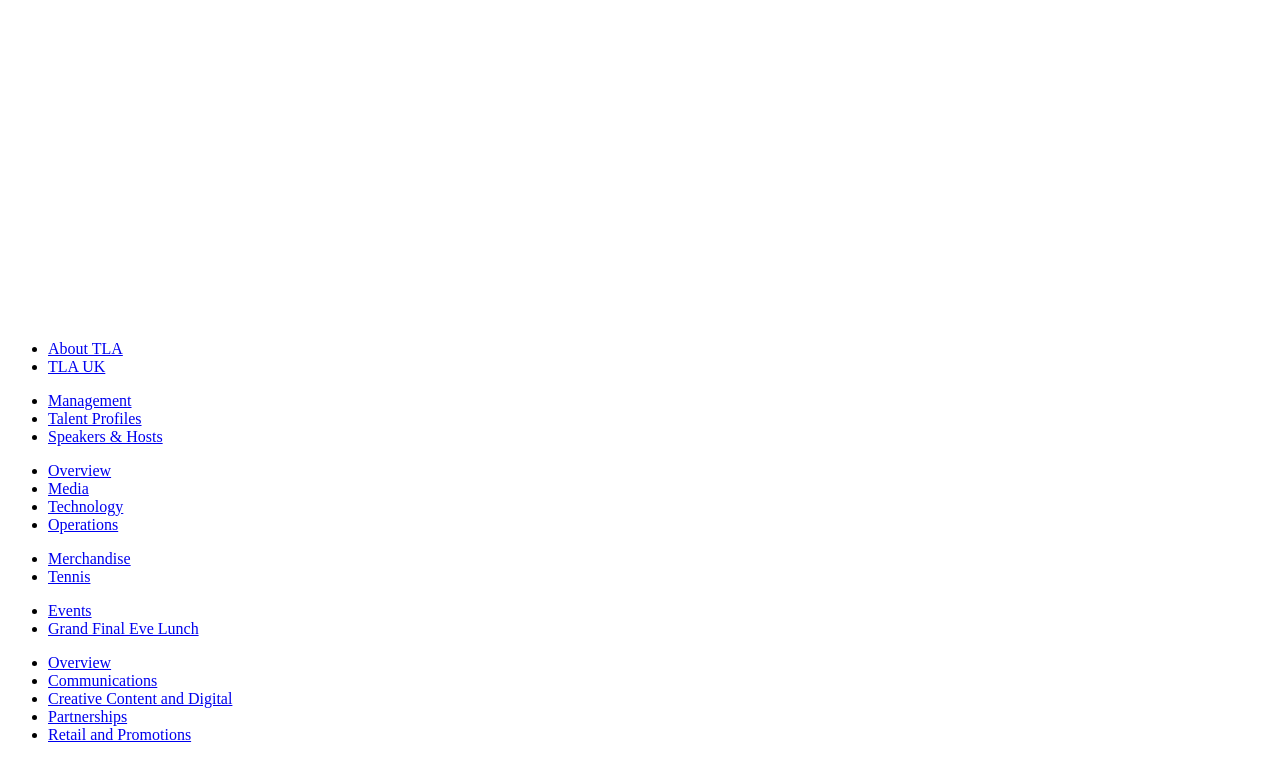Answer succinctly with a single word or phrase:
How many list markers are there in the list?

20